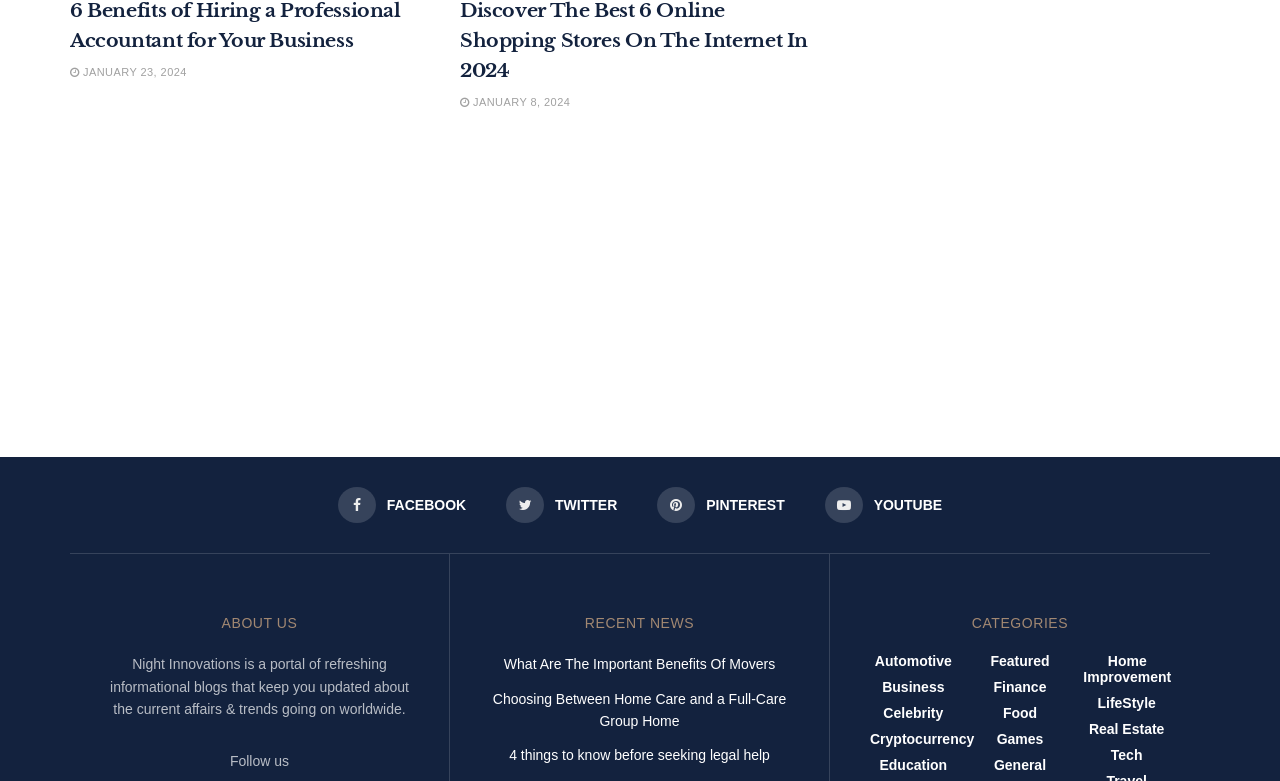Using the element description: "January 23, 2024", determine the bounding box coordinates for the specified UI element. The coordinates should be four float numbers between 0 and 1, [left, top, right, bottom].

[0.055, 0.085, 0.146, 0.1]